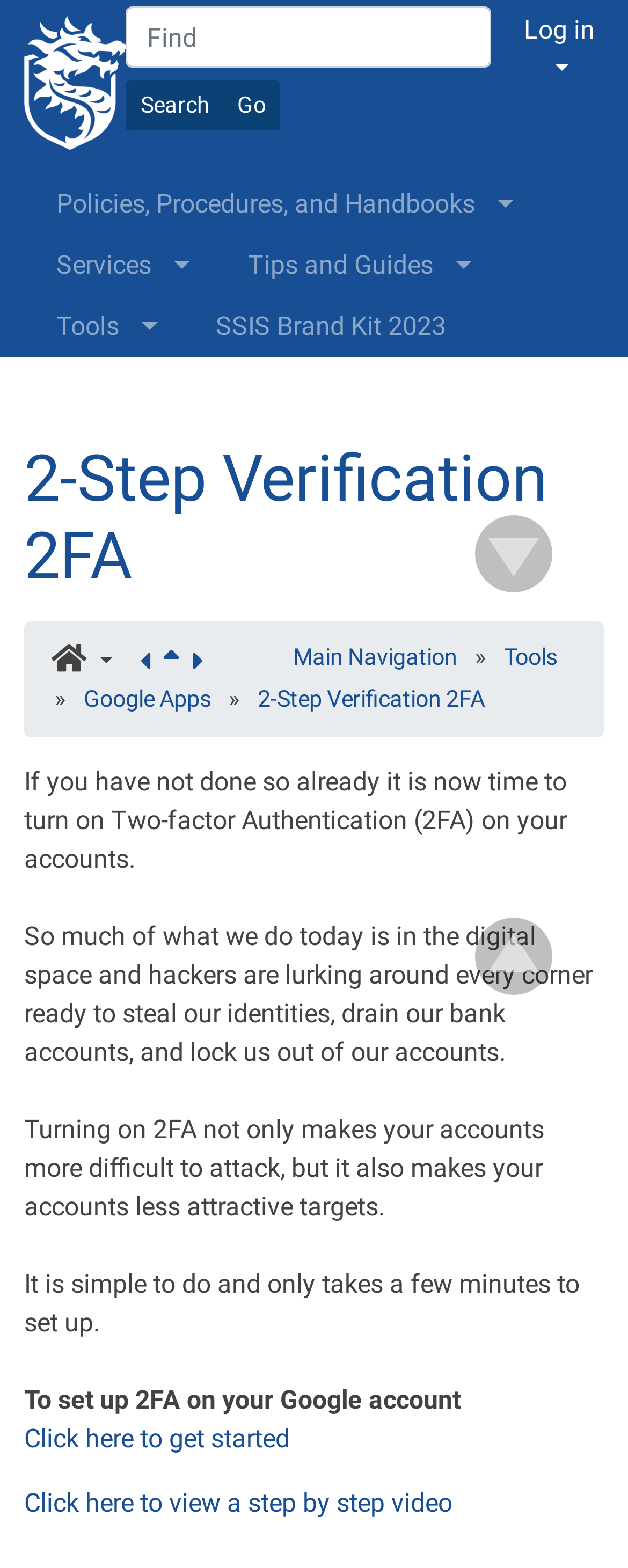Please identify the bounding box coordinates of the area I need to click to accomplish the following instruction: "Turn on Two-factor Authentication".

[0.038, 0.907, 0.462, 0.927]